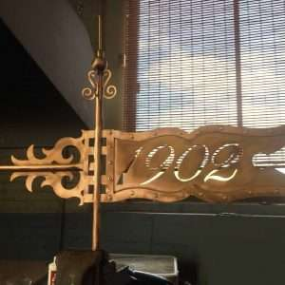Using the information in the image, give a detailed answer to the following question: What is the year displayed on the weathervane?

The caption clearly mentions that the weathervane prominently displays the year '1902', which is likely a significant year in history.